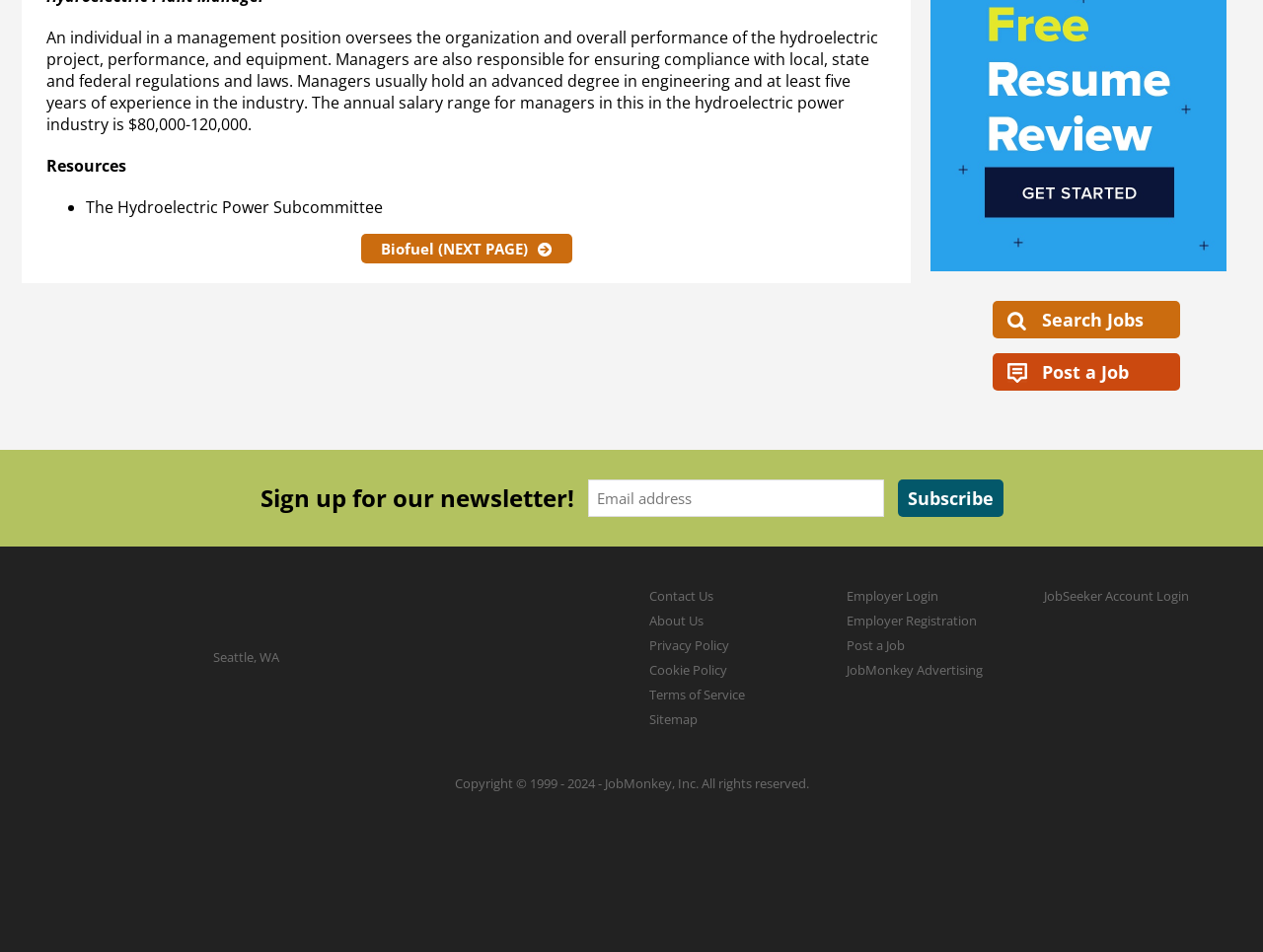Identify the coordinates of the bounding box for the element described below: "Contact Us". Return the coordinates as four float numbers between 0 and 1: [left, top, right, bottom].

[0.514, 0.617, 0.565, 0.635]